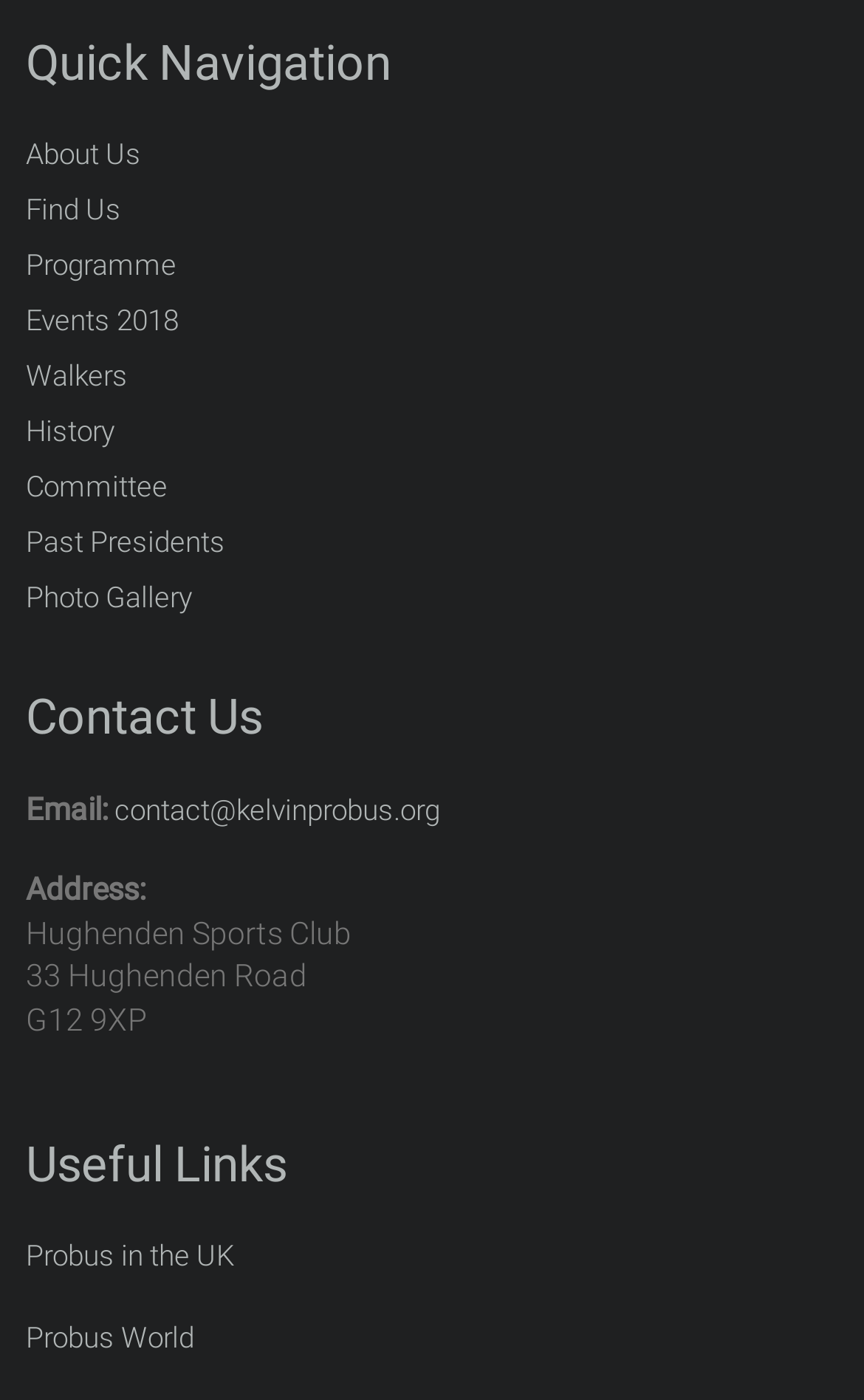Based on the element description Terms of Service, identify the bounding box coordinates for the UI element. The coordinates should be in the format (top-left x, top-left y, bottom-right x, bottom-right y) and within the 0 to 1 range.

None